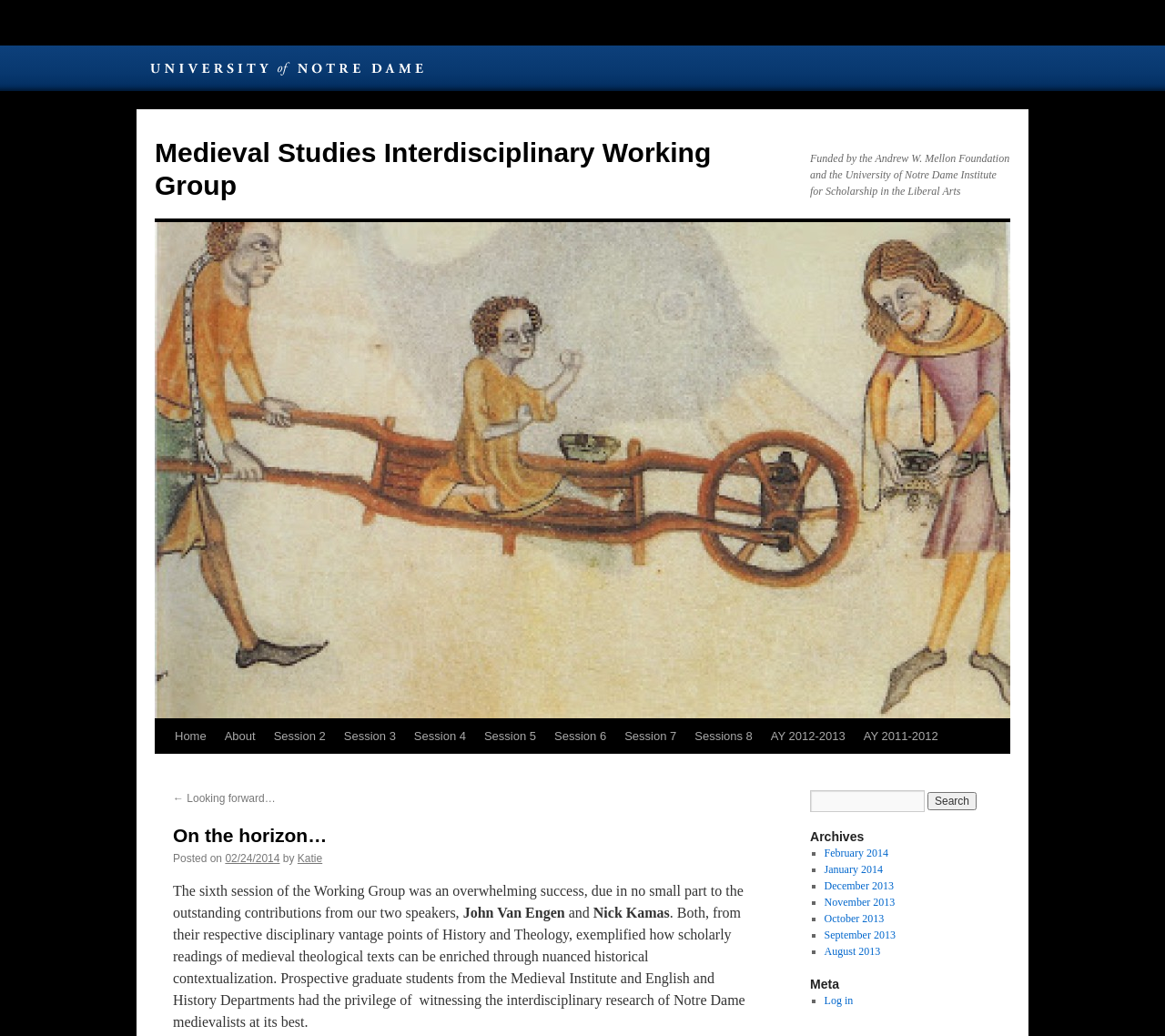Please specify the coordinates of the bounding box for the element that should be clicked to carry out this instruction: "Read the 'On the horizon…' article". The coordinates must be four float numbers between 0 and 1, formatted as [left, top, right, bottom].

[0.148, 0.794, 0.648, 0.818]